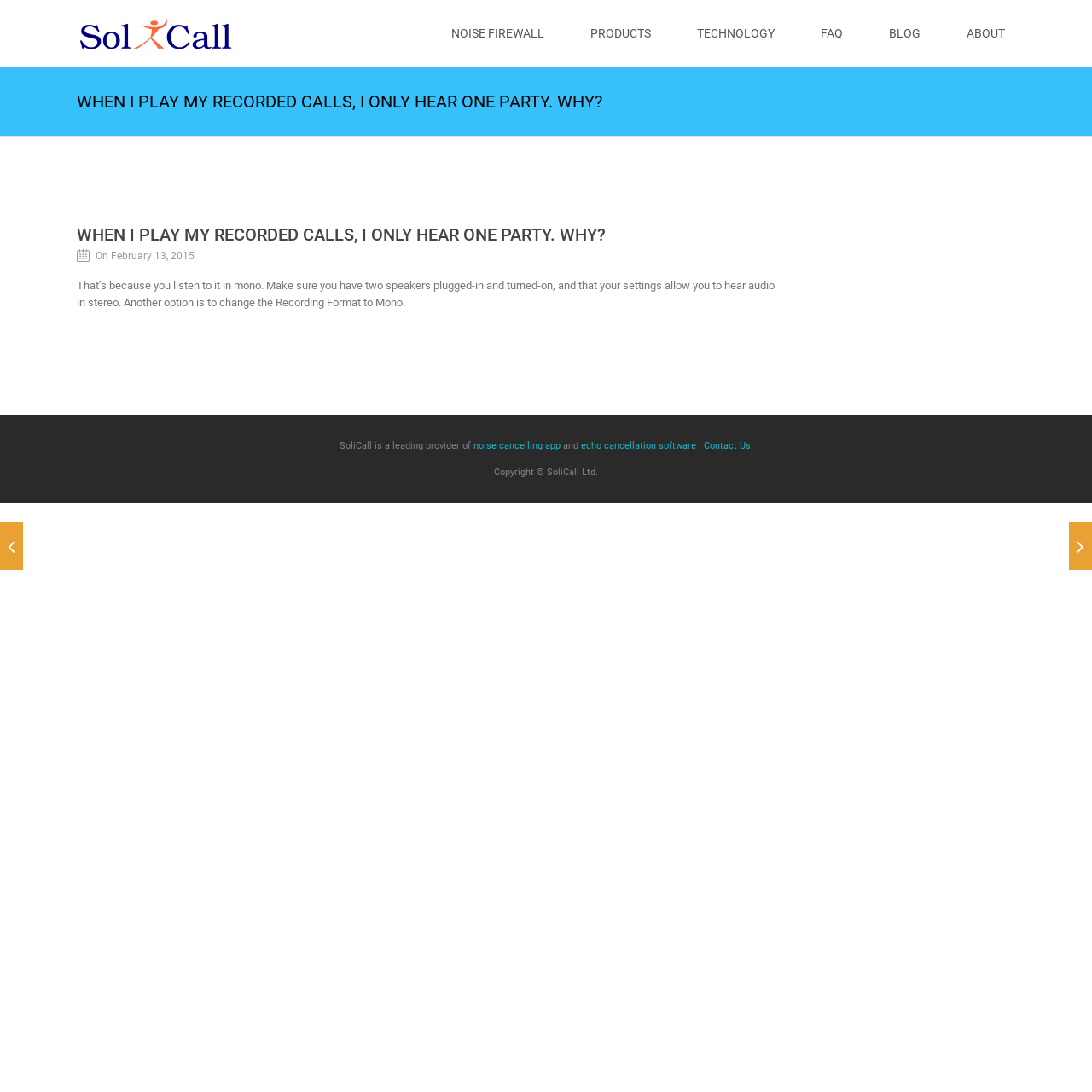Based on the element description Noise Firewall, identify the bounding box of the UI element in the given webpage screenshot. The coordinates should be in the format (top-left x, top-left y, bottom-right x, bottom-right y) and must be between 0 and 1.

[0.404, 0.023, 0.508, 0.038]